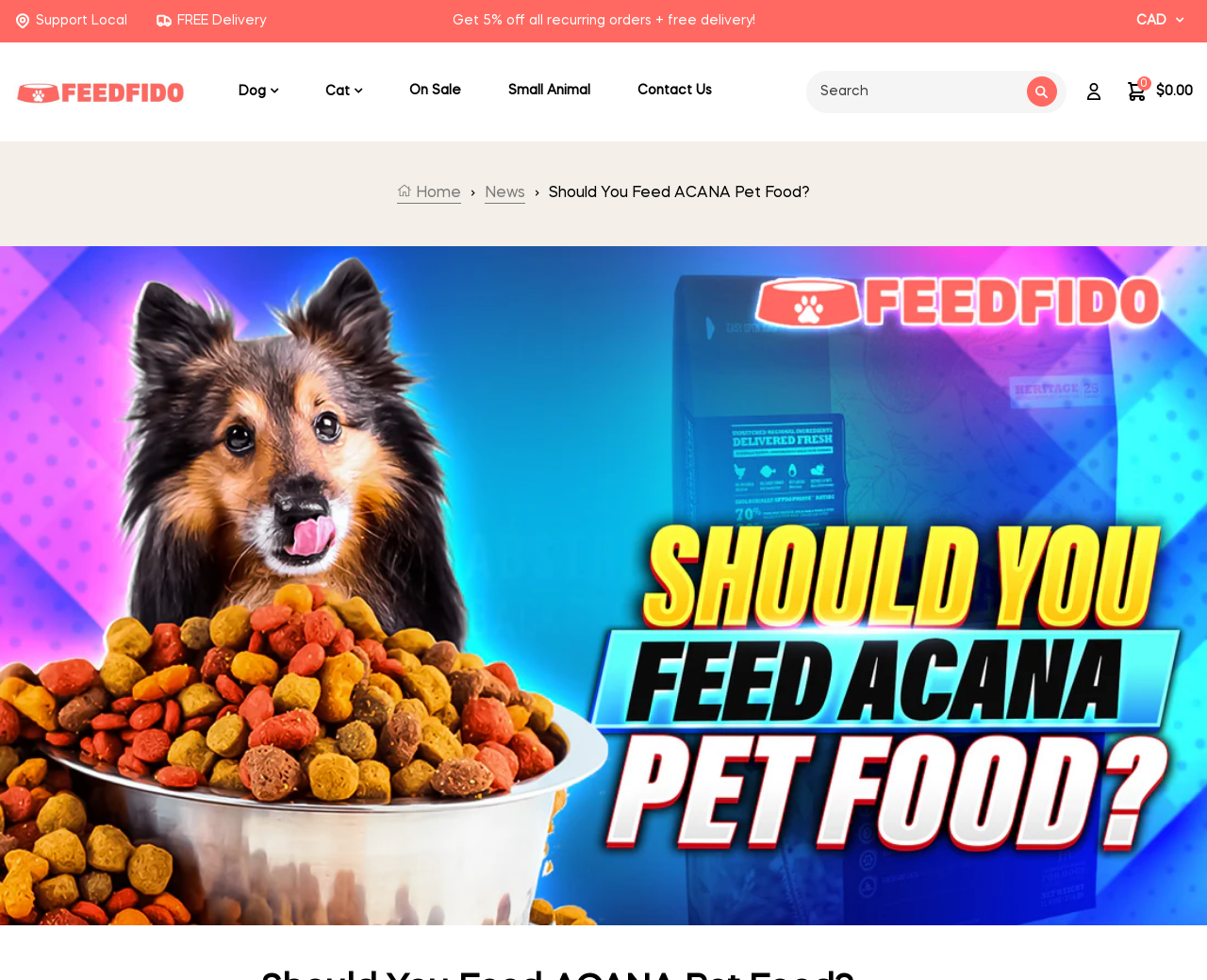What is the purpose of the search bar? Based on the screenshot, please respond with a single word or phrase.

To search products